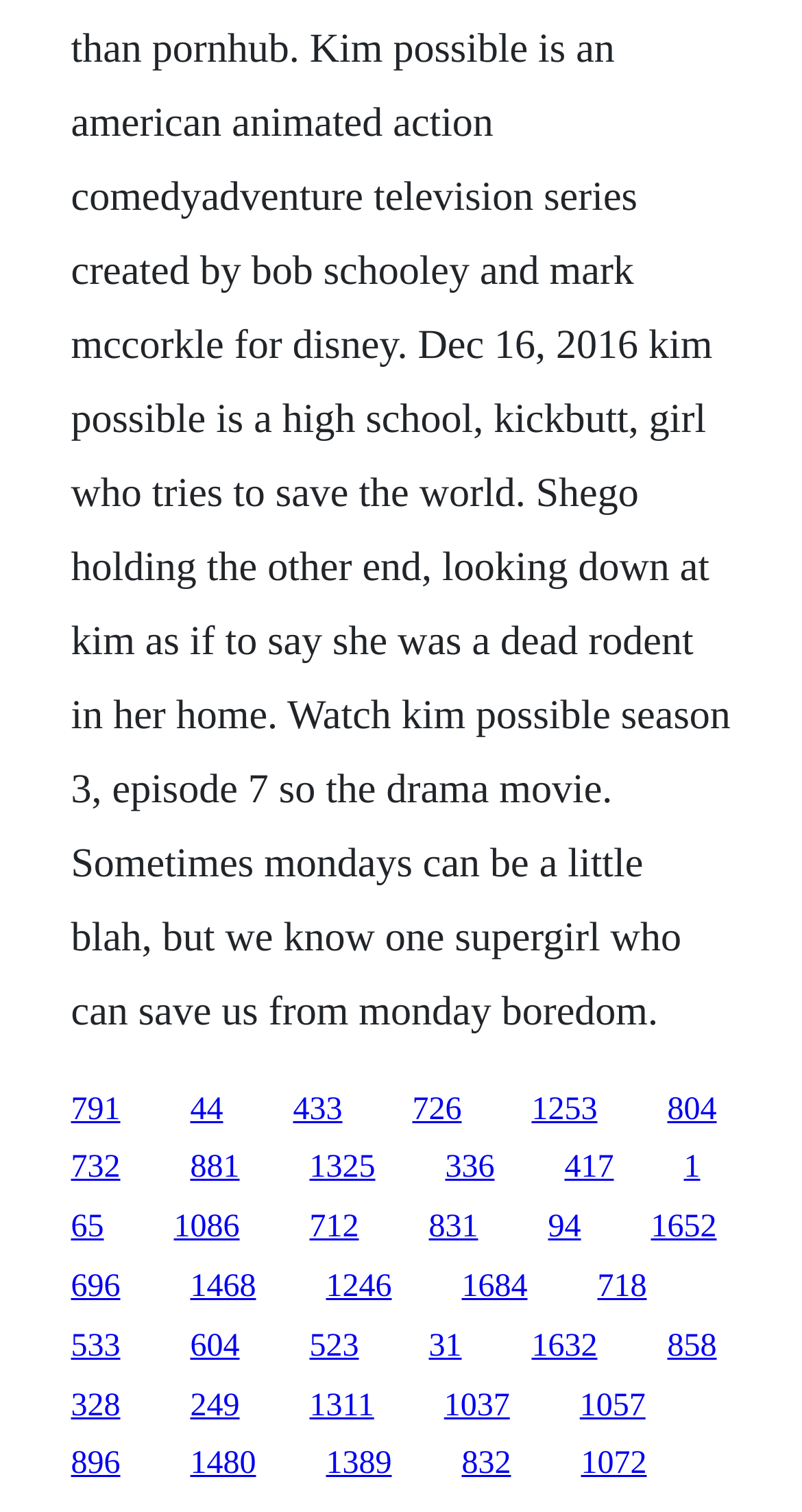Determine the bounding box coordinates of the element's region needed to click to follow the instruction: "access the webpage with link '1632'". Provide these coordinates as four float numbers between 0 and 1, formatted as [left, top, right, bottom].

[0.663, 0.879, 0.745, 0.902]